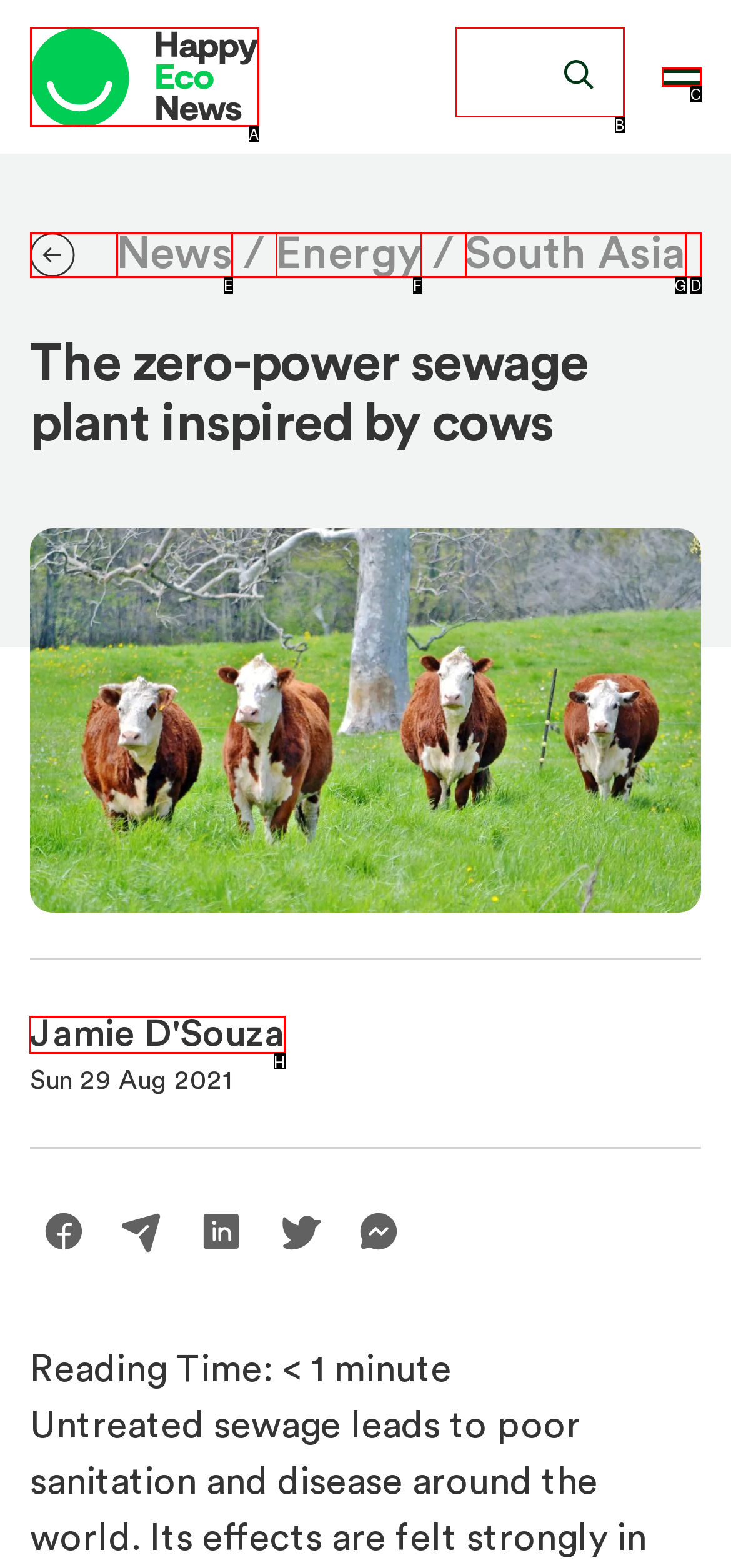Point out the specific HTML element to click to complete this task: View article by Jamie D'Souza Reply with the letter of the chosen option.

H